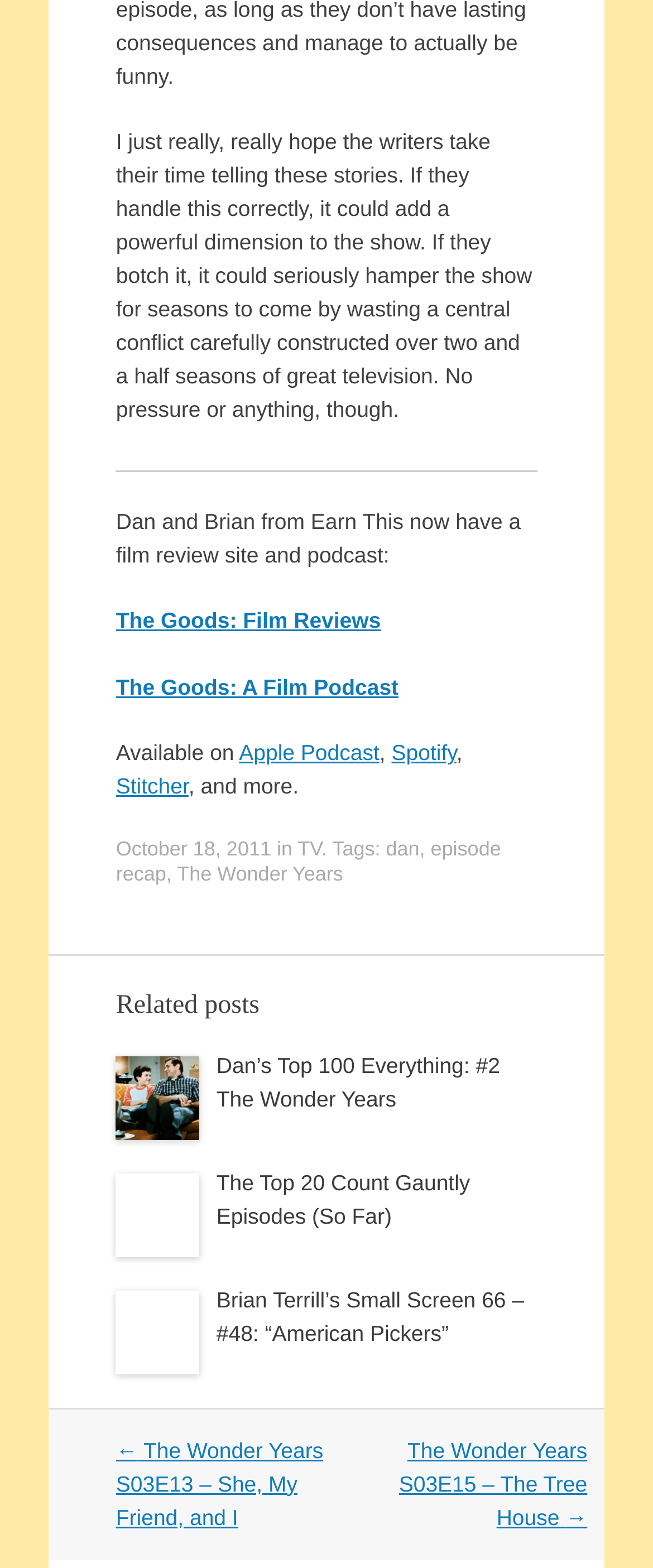Please identify the bounding box coordinates of the element I should click to complete this instruction: 'visit the third link'. The coordinates should be given as four float numbers between 0 and 1, like this: [left, top, right, bottom].

None